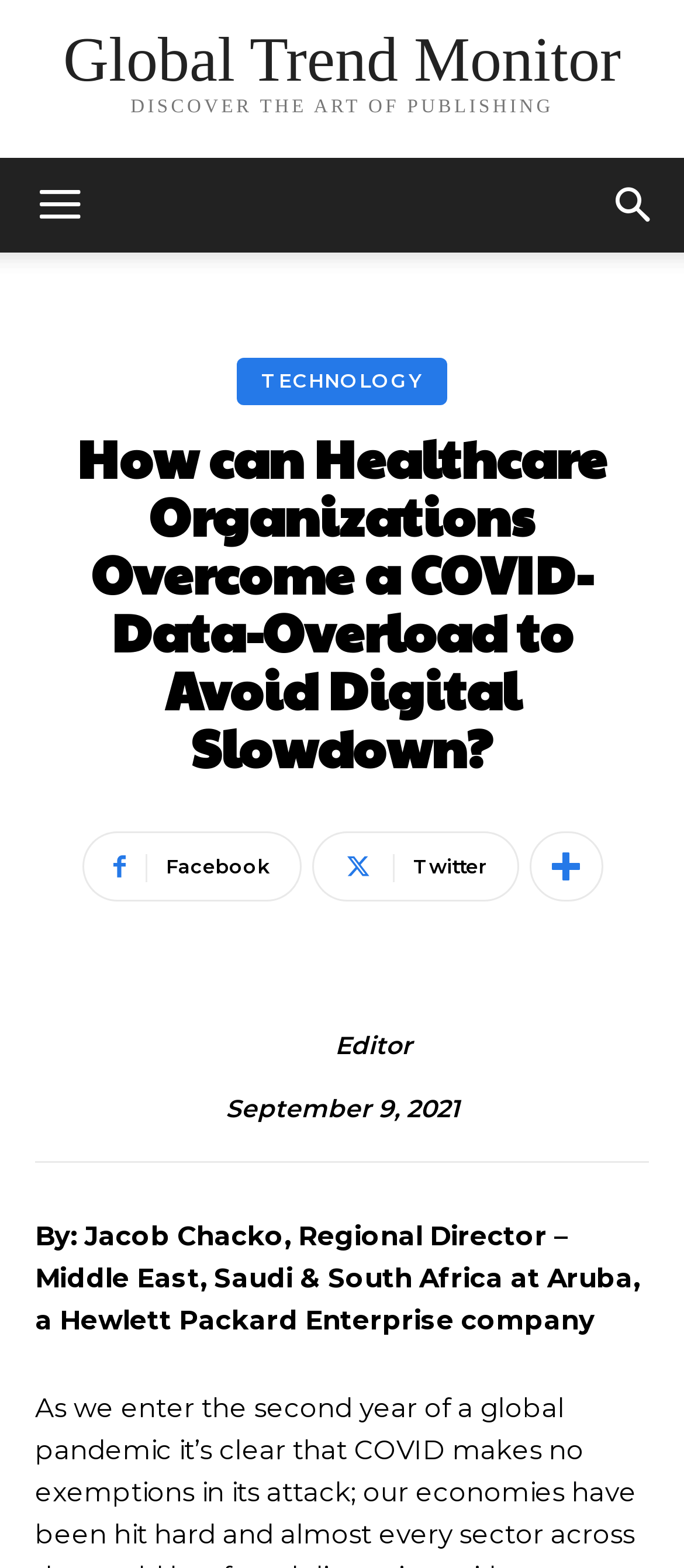Offer a detailed account of what is visible on the webpage.

The webpage appears to be an article page from Global Trend Monitor, with a focus on the topic of healthcare organizations overcoming COVID-19 data overload. 

At the top left, there is a link to the Global Trend Monitor website. Below it, there is a static text "DISCOVER THE ART OF PUBLISHING". On the top right, there is a mobile toggle button and a search button. 

The main content of the page is a article titled "How can Healthcare Organizations Overcome a COVID-Data-Overload to Avoid Digital Slowdown?", which is a heading that spans almost the entire width of the page. 

Below the title, there are three social media links, including Facebook, Twitter, and another unidentified platform, aligned horizontally and centered on the page. 

Further down, there is an author section, which includes a link to the author "Editor" with an accompanying image, as well as a link to the author's name "Editor" and a timestamp "September 9, 2021". 

Finally, there is a byline that attributes the article to Jacob Chacko, Regional Director at Aruba, a Hewlett Packard Enterprise company.